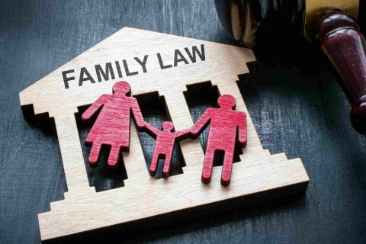Provide a thorough description of the image, including all visible elements.

The image depicts a wooden representation of a family law theme, featuring a stylized structure resembling a courthouse with the words "FAMILY LAW" prominently engraved on its front. Below the inscription, there are red figures symbolizing a mother, father, and child, standing together, representing the familial focus of the legal discipline. To the right of this wooden piece, there is a gavel, an iconic symbol of justice and the legal system, emphasizing the serious nature of family law matters. This visual composition conveys the essence of family law, highlighting its role in managing legal issues related to family dynamics, such as custody, divorce, and child support.